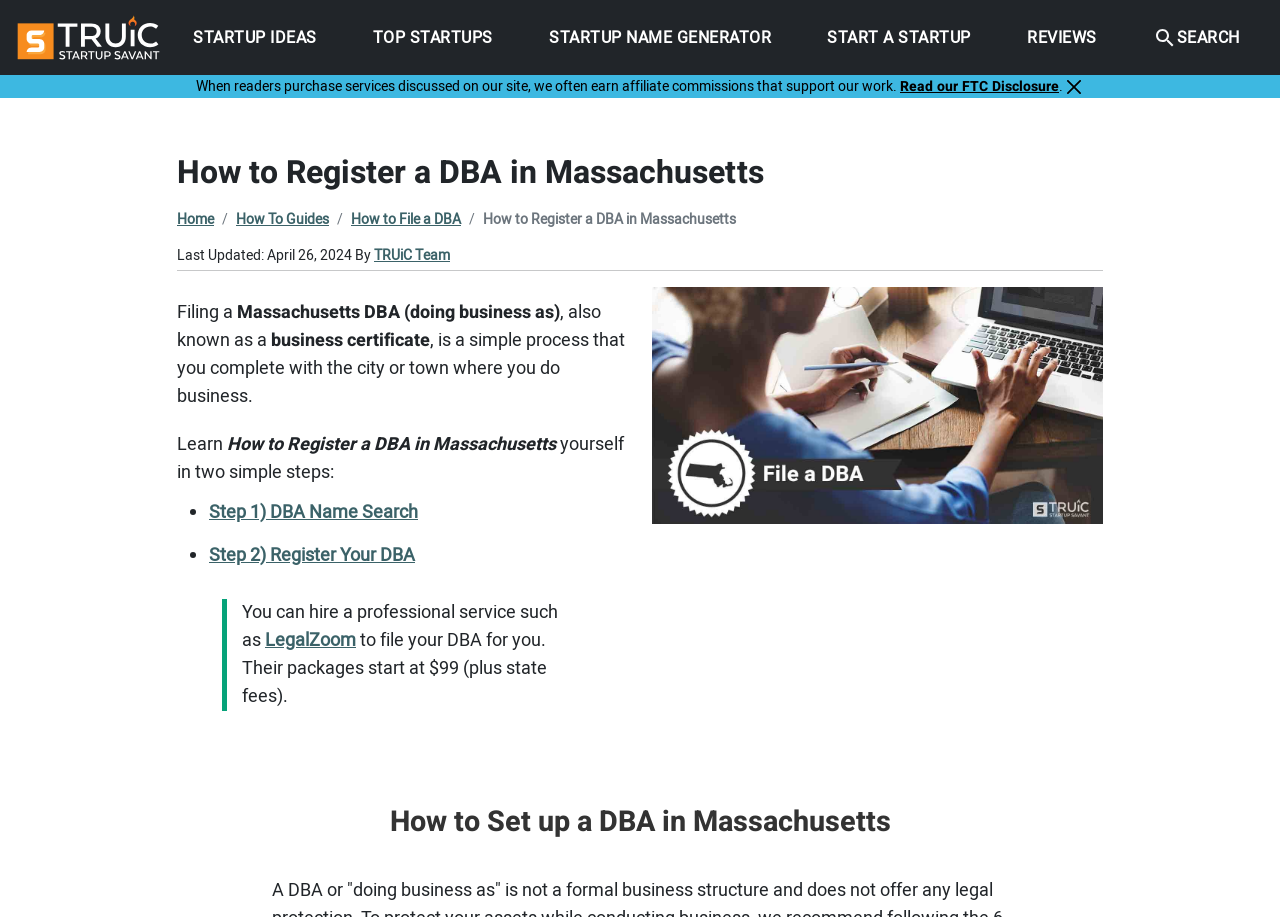What is the name of the logo in the top left corner?
Using the image provided, answer with just one word or phrase.

Startup Savant Logo